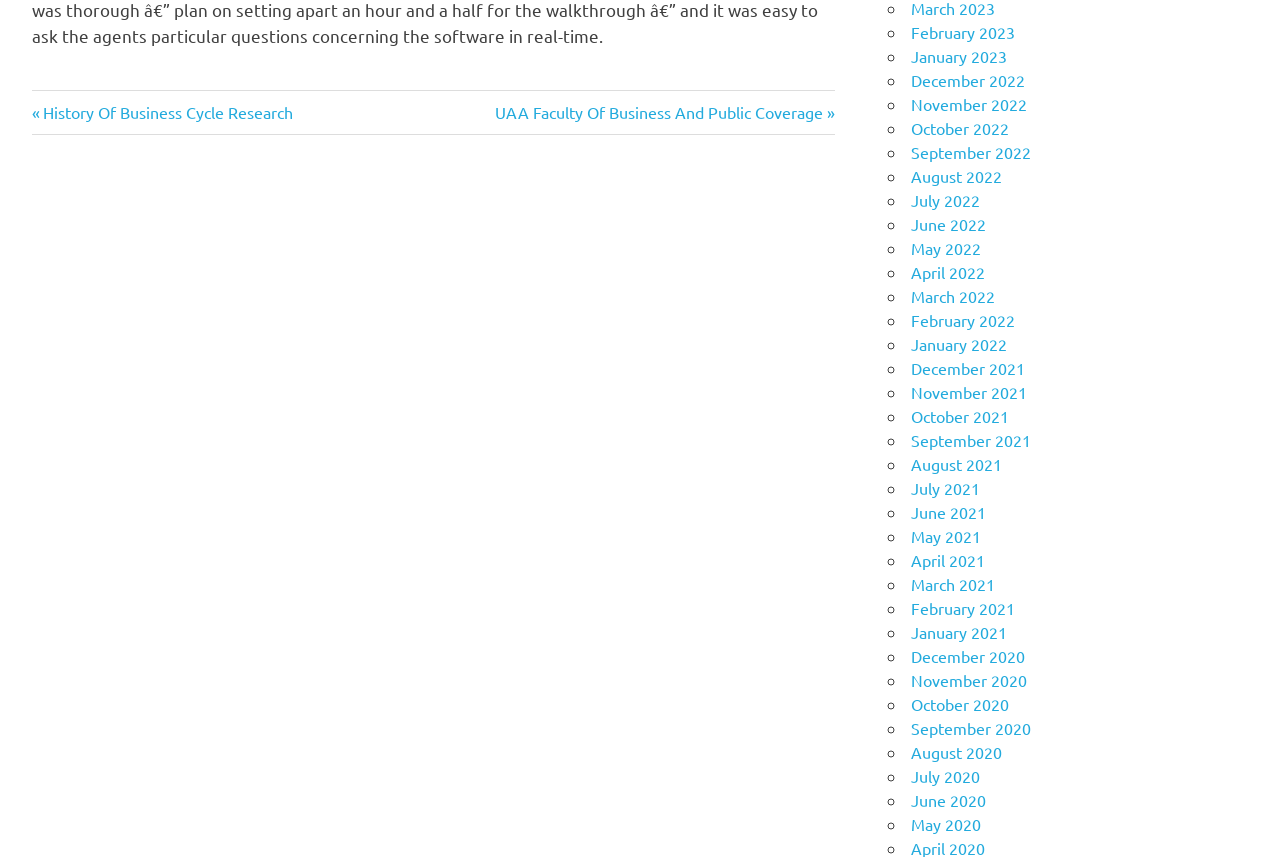Given the description December 2020, predict the bounding box coordinates of the UI element. Ensure the coordinates are in the format (top-left x, top-left y, bottom-right x, bottom-right y) and all values are between 0 and 1.

[0.712, 0.754, 0.801, 0.777]